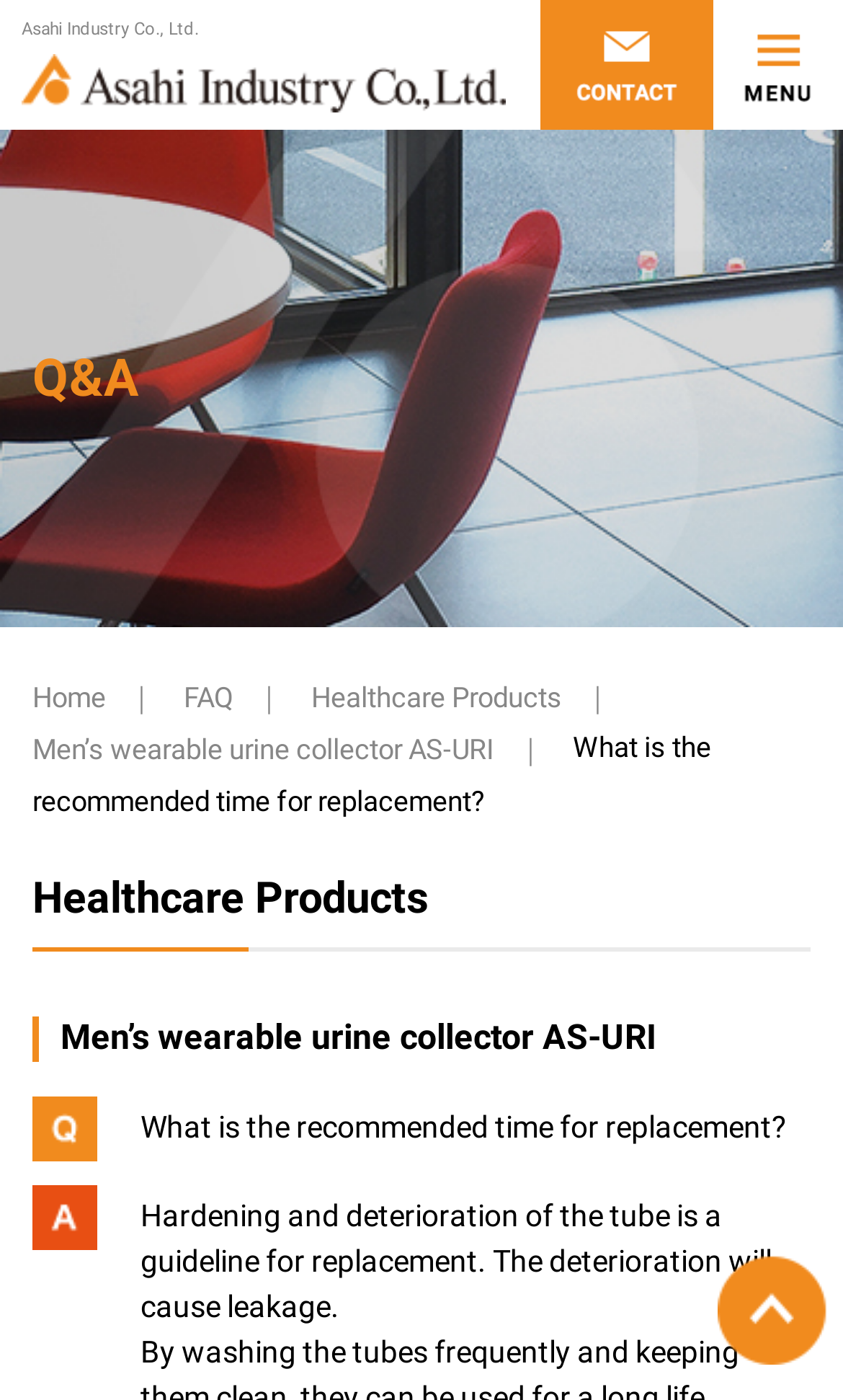Explain the contents of the webpage comprehensively.

The webpage is about Asahi Industry Co., Ltd. and specifically focuses on the question "What is the recommended time for replacement?" of their product. 

At the top left, there is a logo of Asahi Industry Co., Ltd. accompanied by a link to the company's homepage. To the right of the logo, there is a link to the "Contact" page. 

Below the logo, there is a navigation menu with links to "Home", "FAQ", "Healthcare Products", and "Men’s wearable urine collector AS-URI". These links are separated by vertical lines. 

The main content of the page starts with a heading that repeats the question "What is the recommended time for replacement?". Below the heading, there is a paragraph of text that explains the guideline for replacement, stating that hardening and deterioration of the tube will cause leakage. 

On the right side of the page, near the bottom, there is a link to return to the top of the page, accompanied by an image.